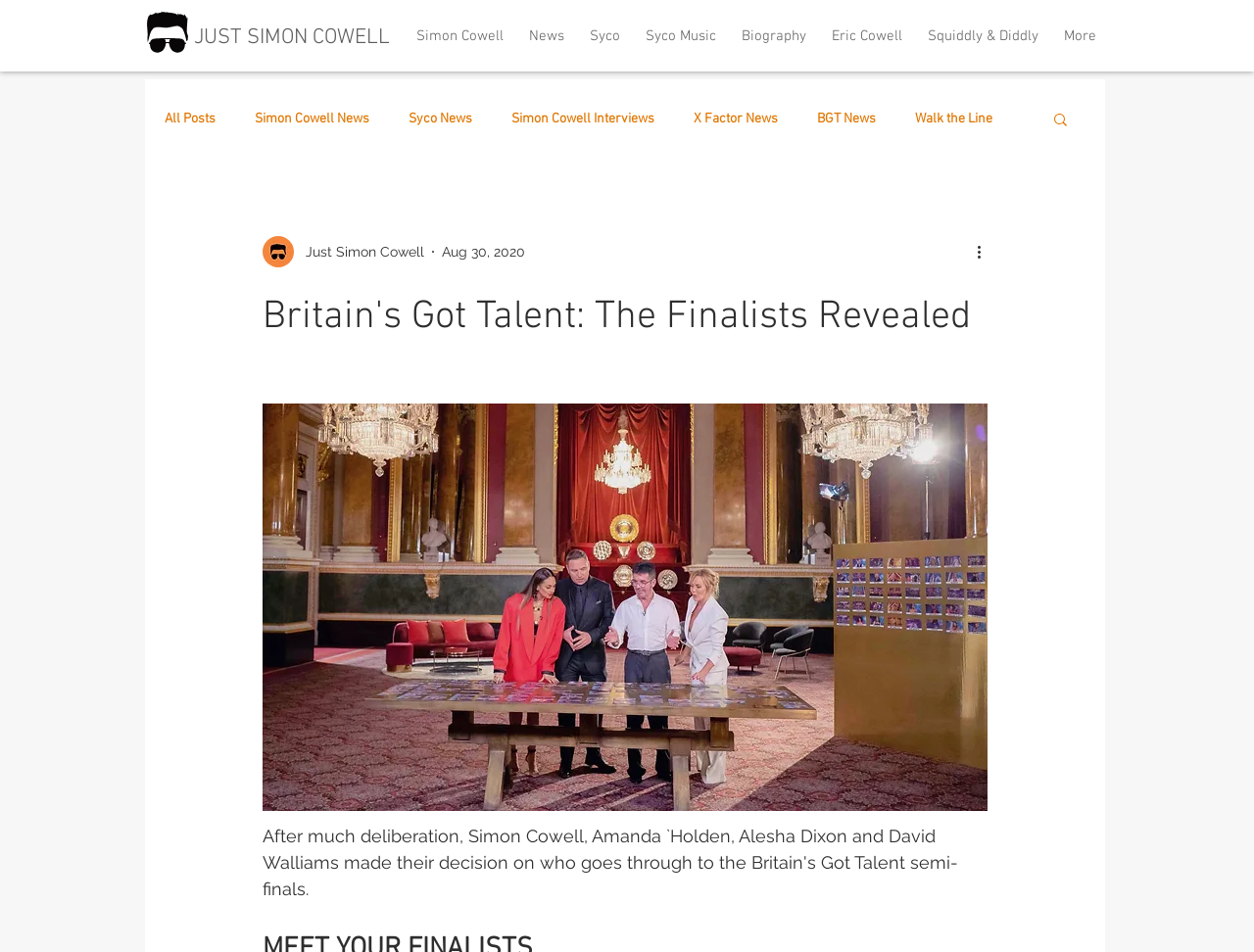Examine the screenshot and answer the question in as much detail as possible: Who is the main person featured on this webpage?

I deduced this answer by noticing the prominent link 'Simon Cowell website' and the heading 'JUST SIMON COWELL' which indicates that Simon Cowell is the main person featured on this webpage.